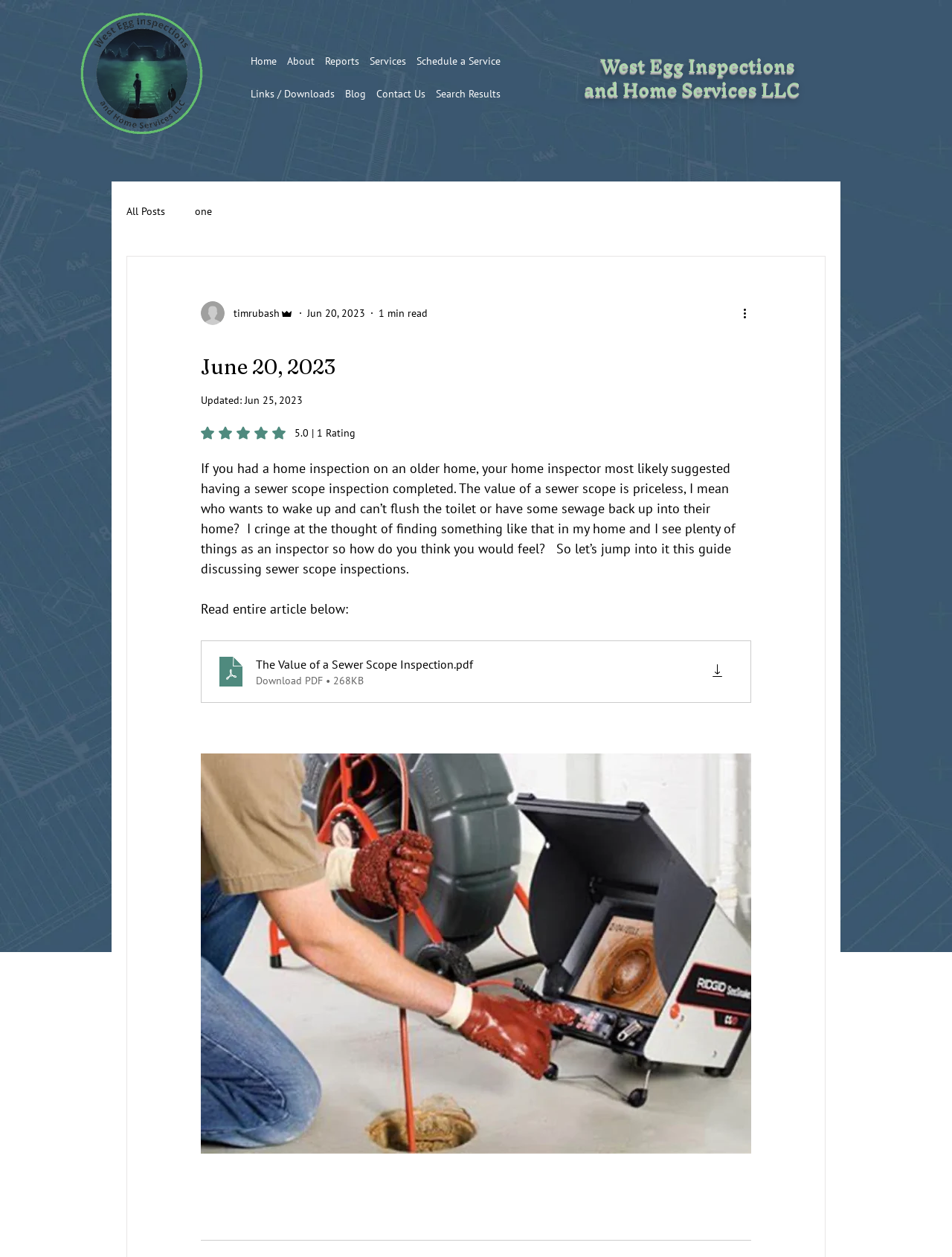Highlight the bounding box of the UI element that corresponds to this description: "Home".

[0.263, 0.036, 0.291, 0.062]